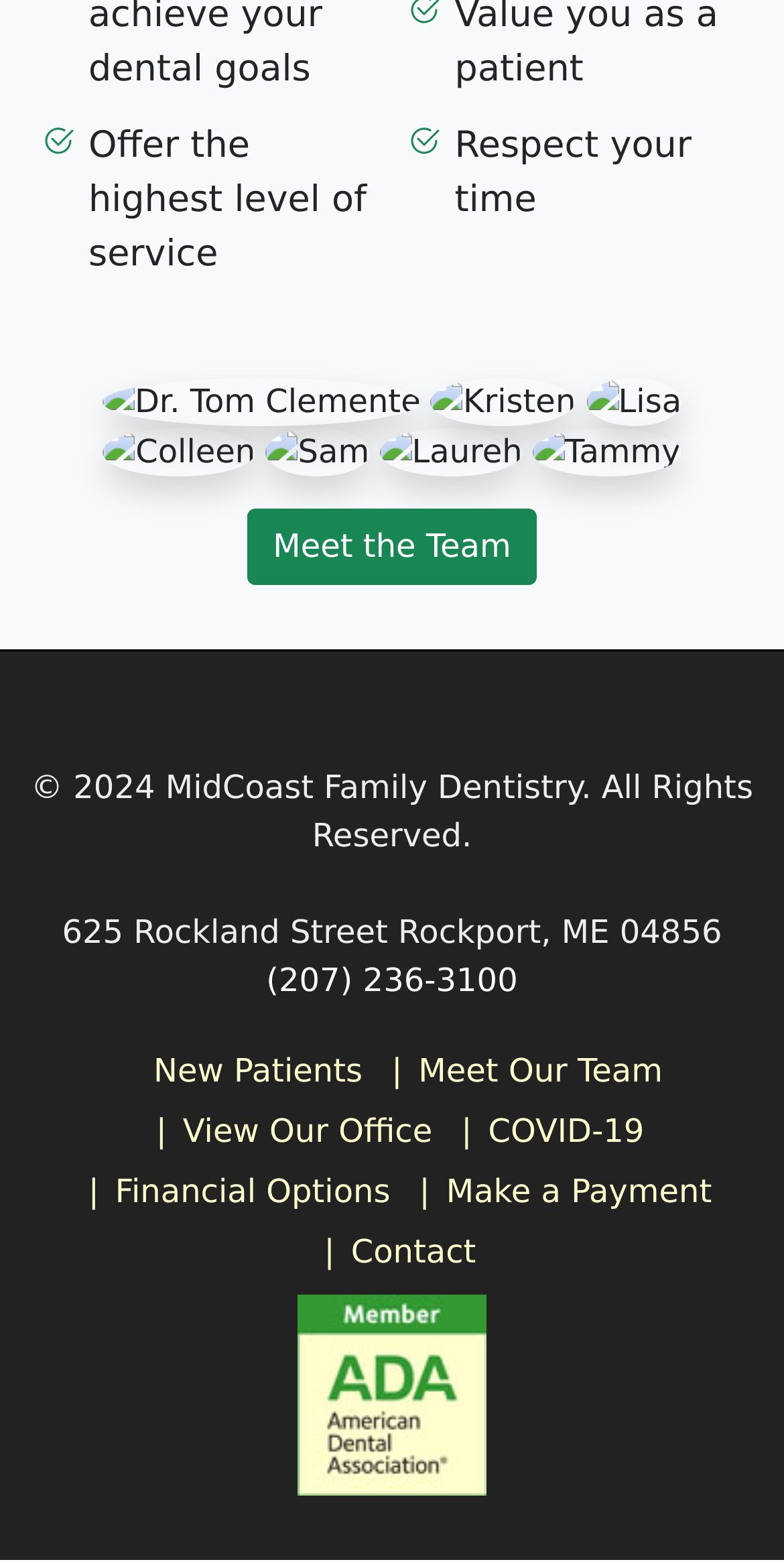Identify the bounding box coordinates of the clickable section necessary to follow the following instruction: "Contact Us". The coordinates should be presented as four float numbers from 0 to 1, i.e., [left, top, right, bottom].

[0.413, 0.787, 0.607, 0.811]